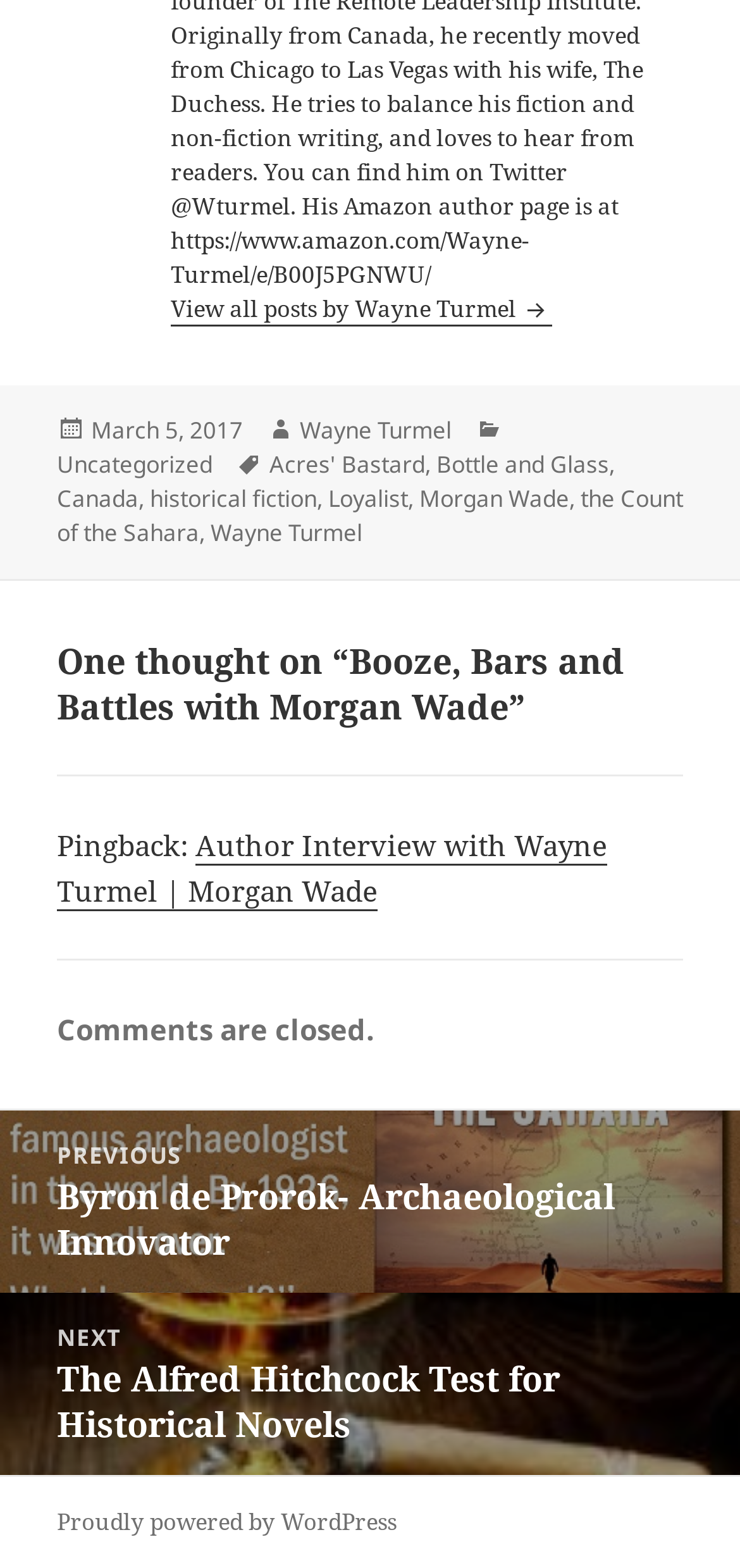Provide a single word or phrase answer to the question: 
What is the date of the post?

March 5, 2017